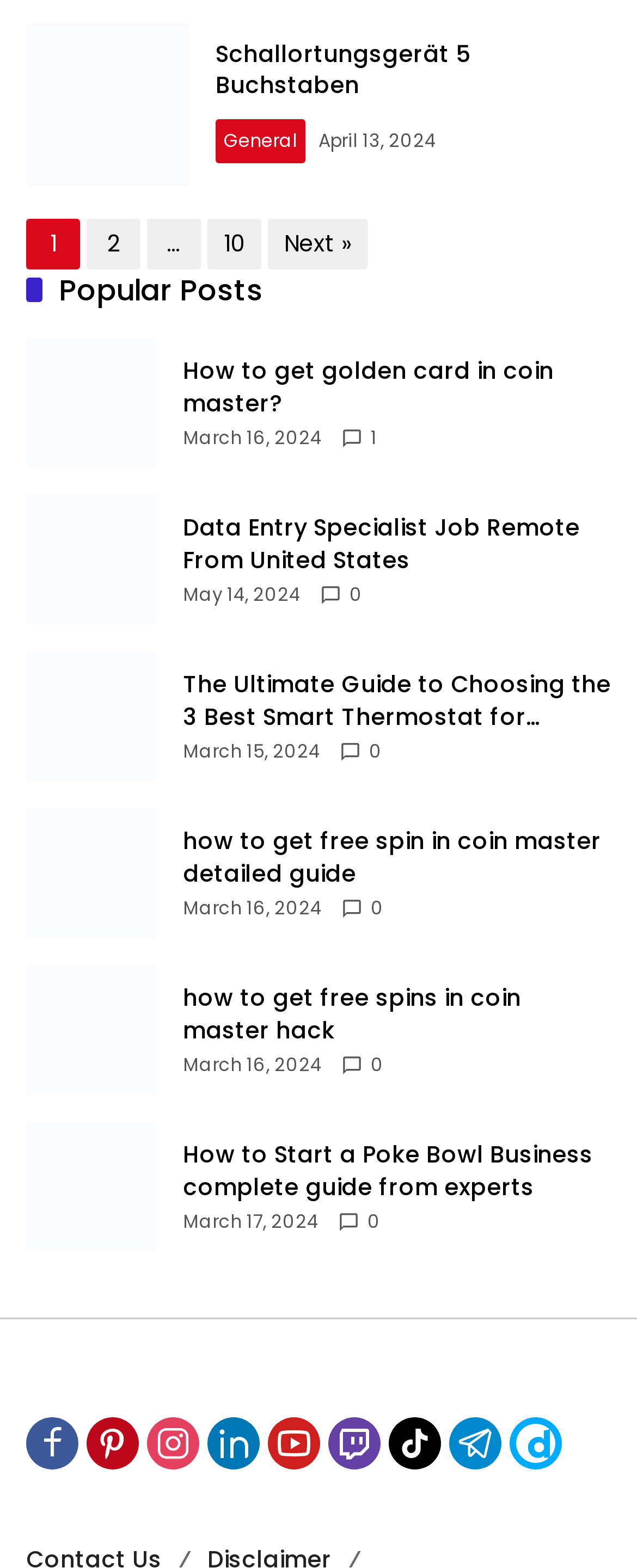Given the element description "Next »", identify the bounding box of the corresponding UI element.

[0.421, 0.14, 0.577, 0.172]